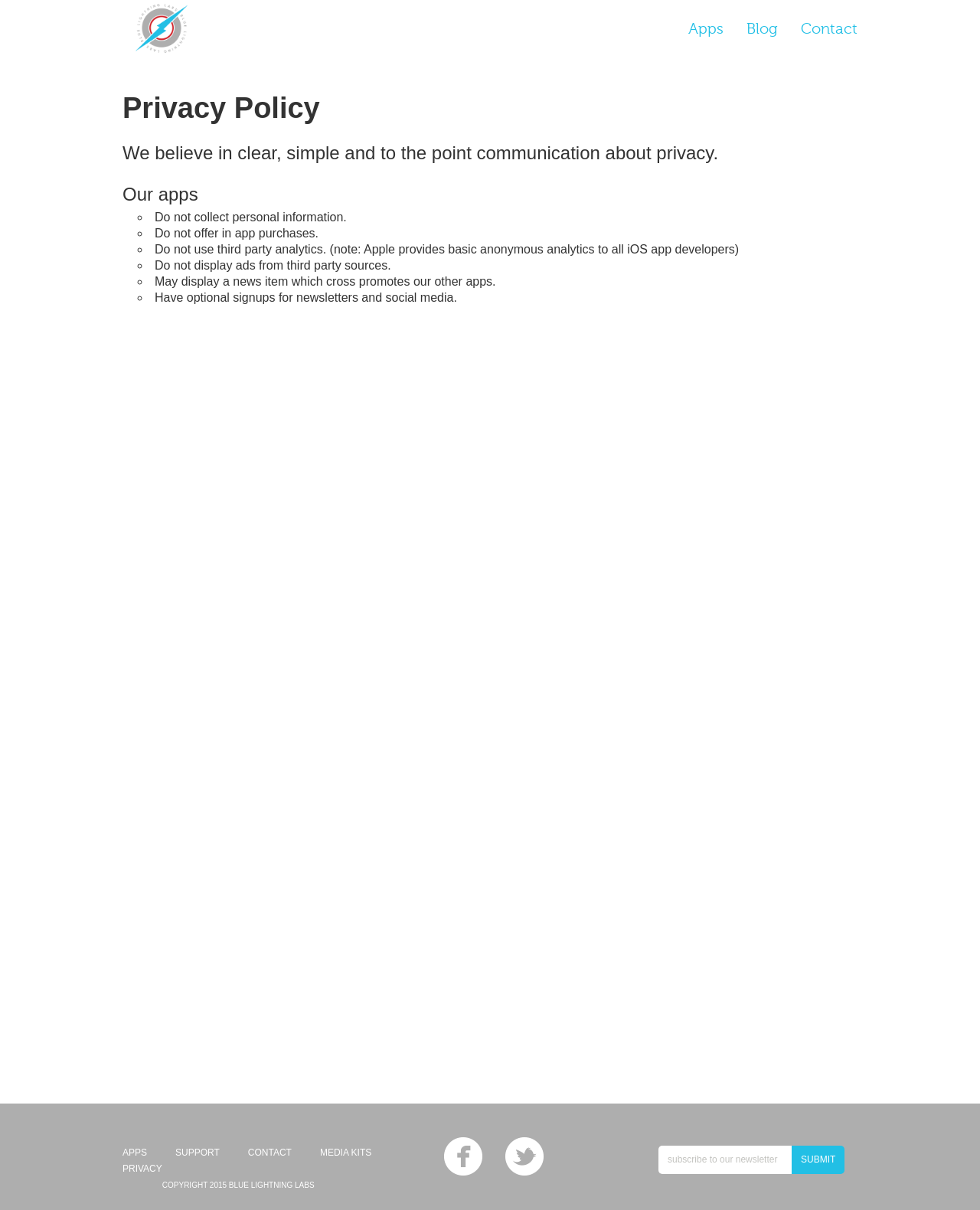Using the provided element description "Atmos Filter Exhaust DUO PLUS", determine the bounding box coordinates of the UI element.

None